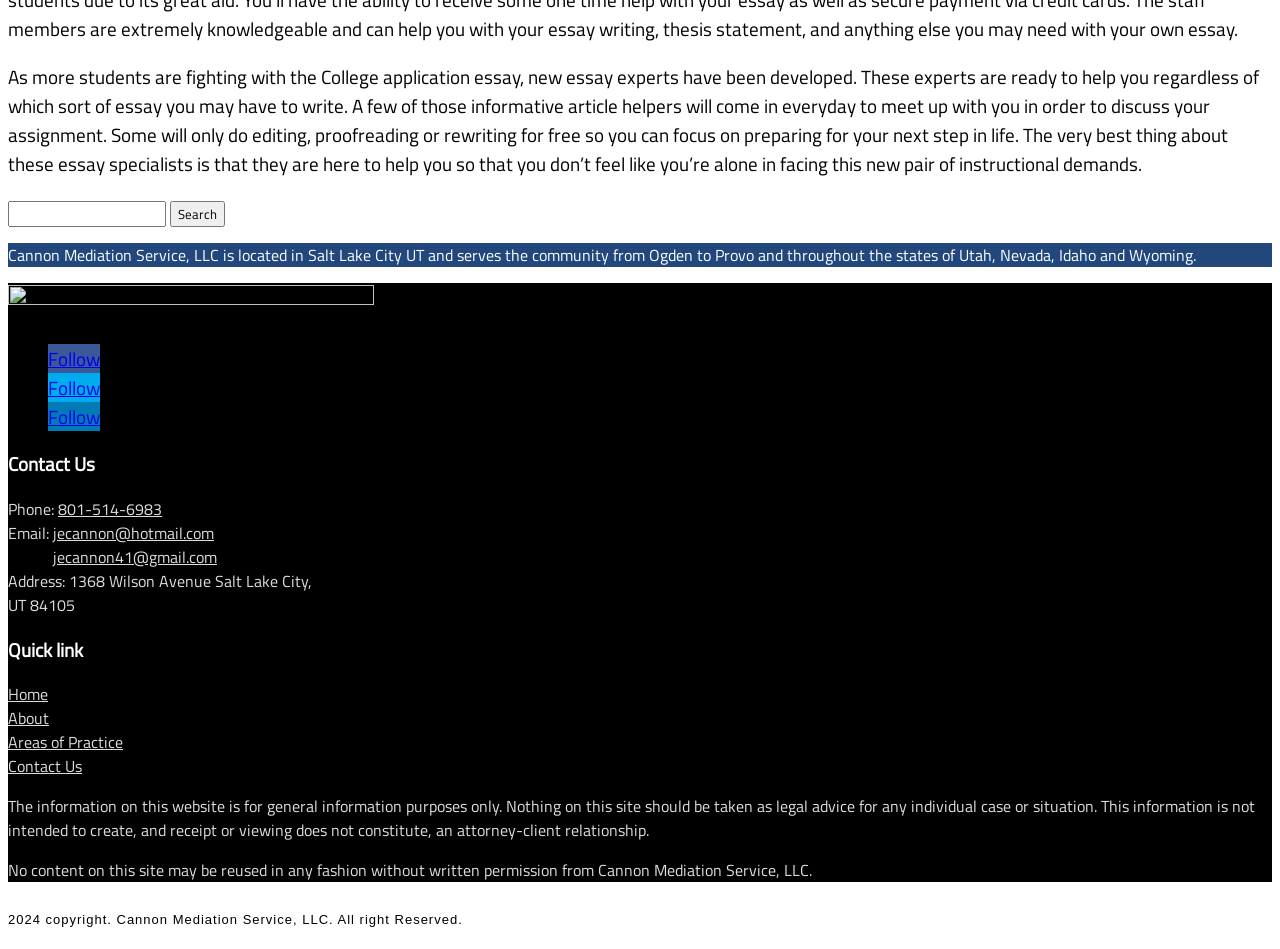What is the purpose of the essay experts mentioned?
Look at the image and answer with only one word or phrase.

To help with college application essays